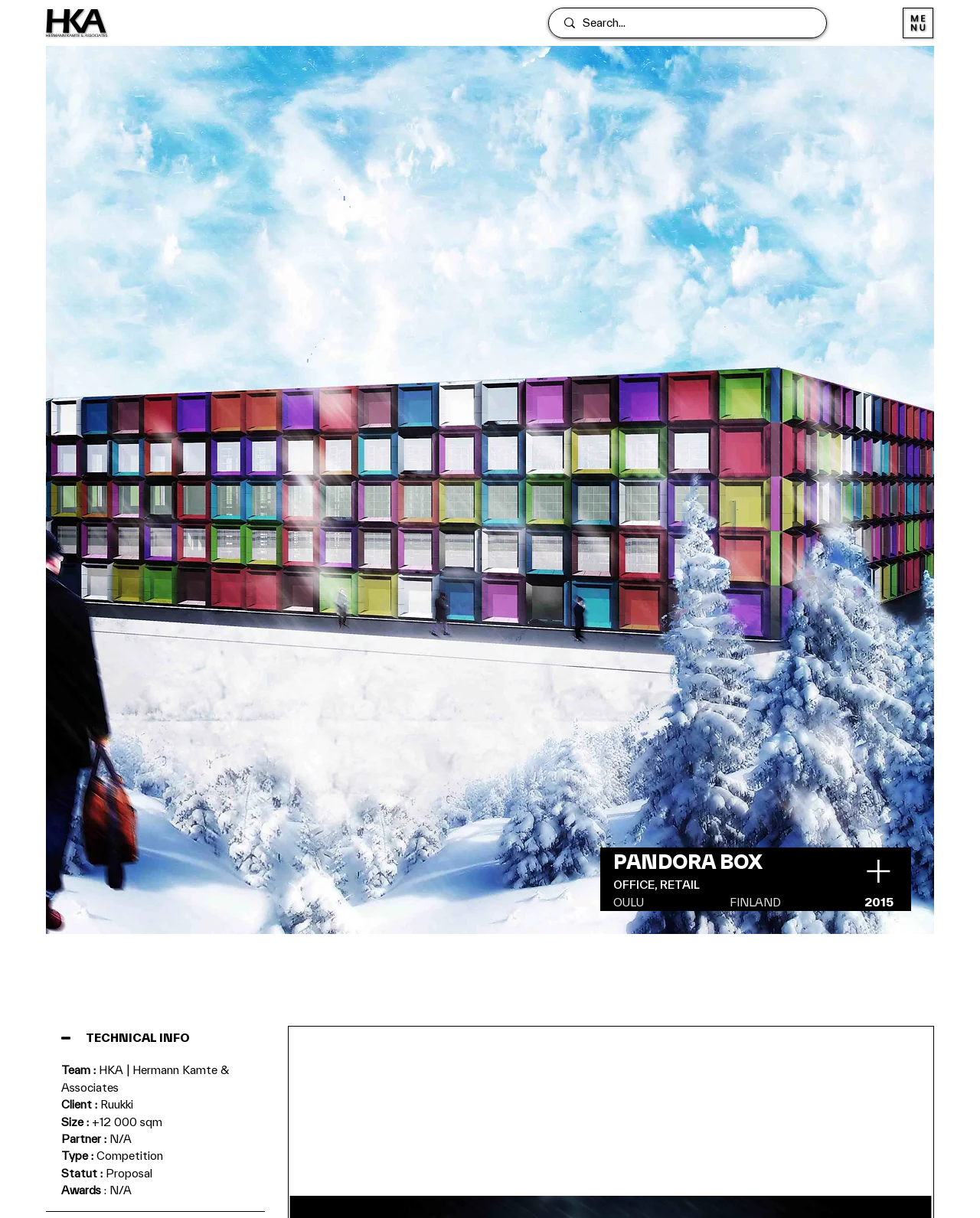What is the name of the project?
Based on the visual, give a brief answer using one word or a short phrase.

PANDORA BOX